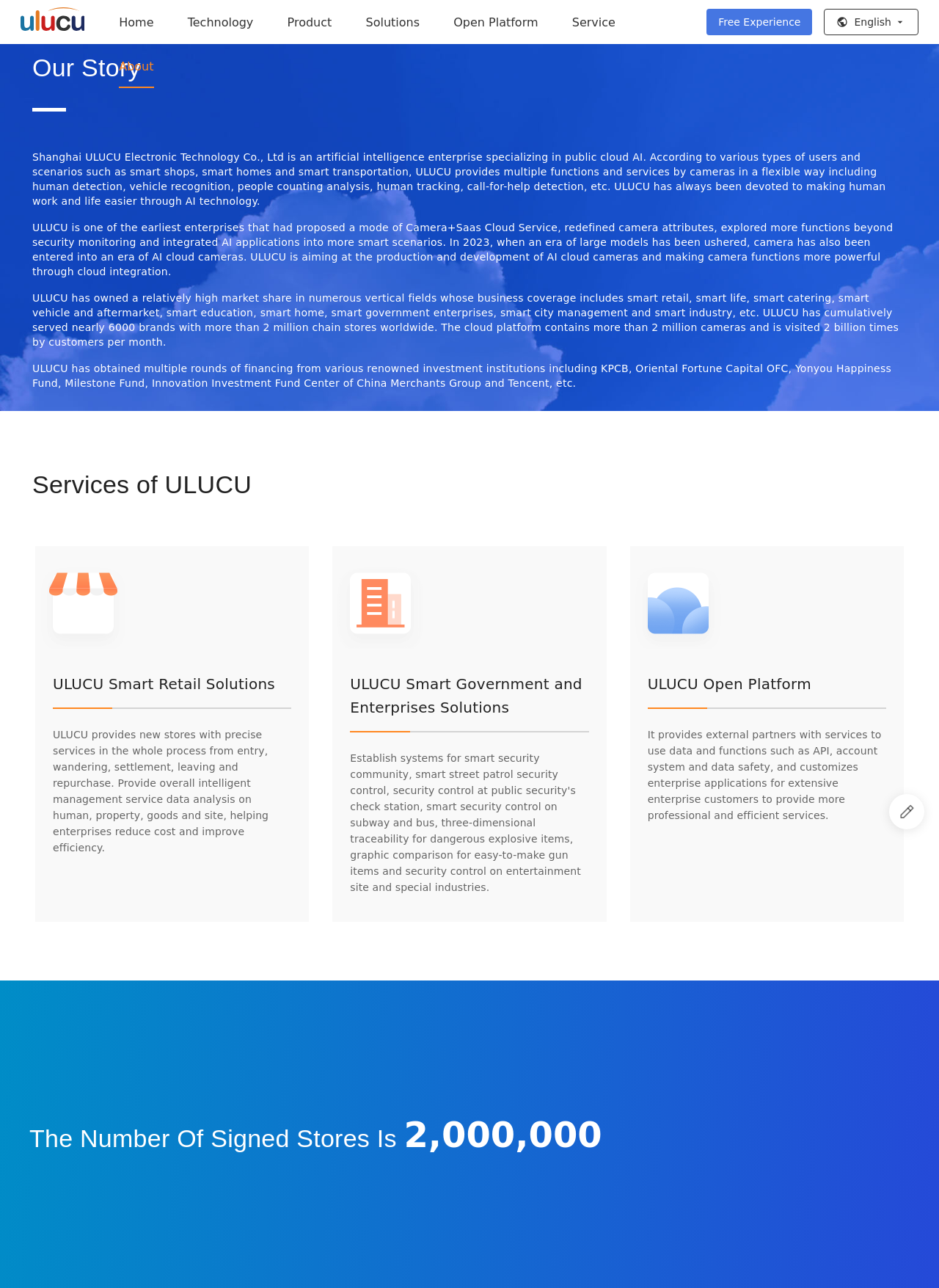Answer the question in one word or a short phrase:
How many chain stores has ULUCU cumulatively served?

2 million